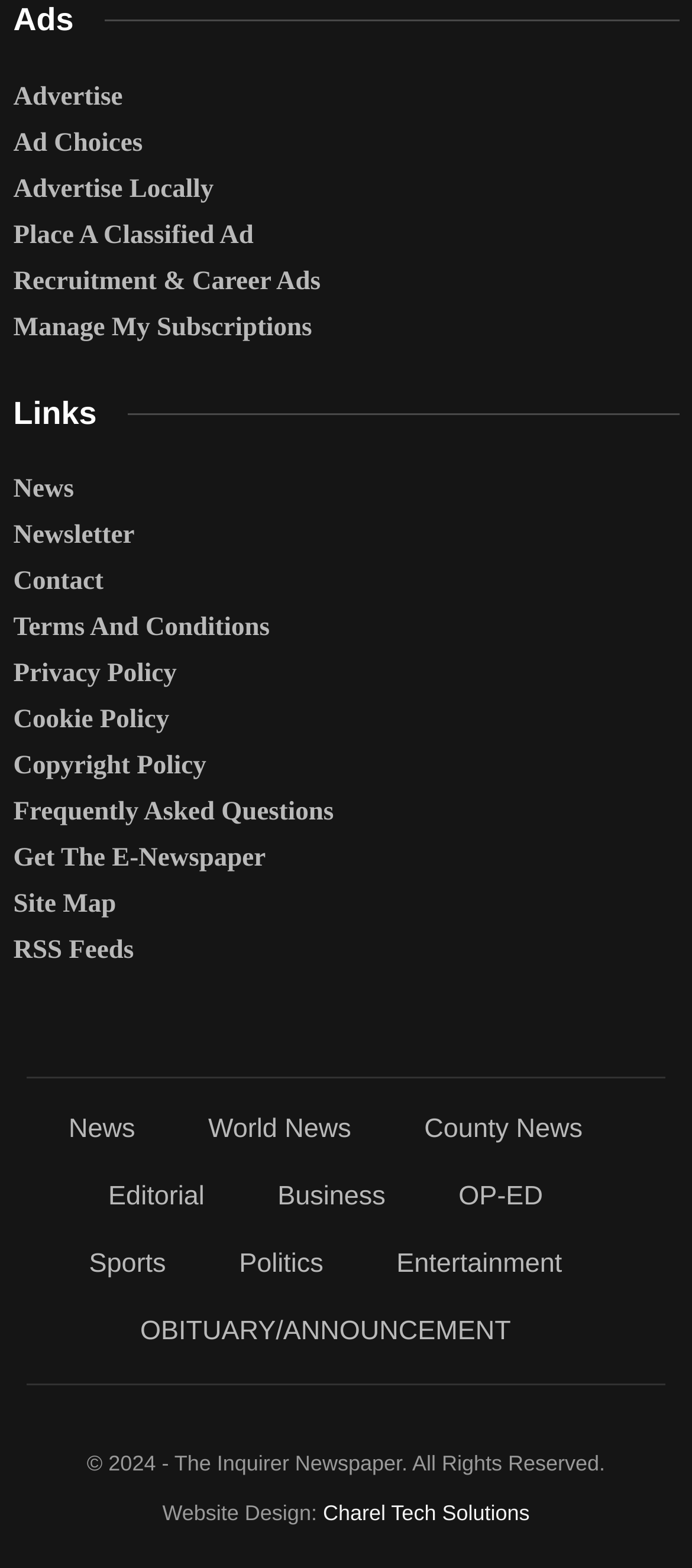How many categories are in the top navigation?
Refer to the screenshot and deliver a thorough answer to the question presented.

I counted the number of categories in the top navigation, which includes 'News', 'World News', 'County News', 'Editorial', 'Business', 'OP-ED', 'Sports', 'Politics', and 'Entertainment', and found 9 categories.